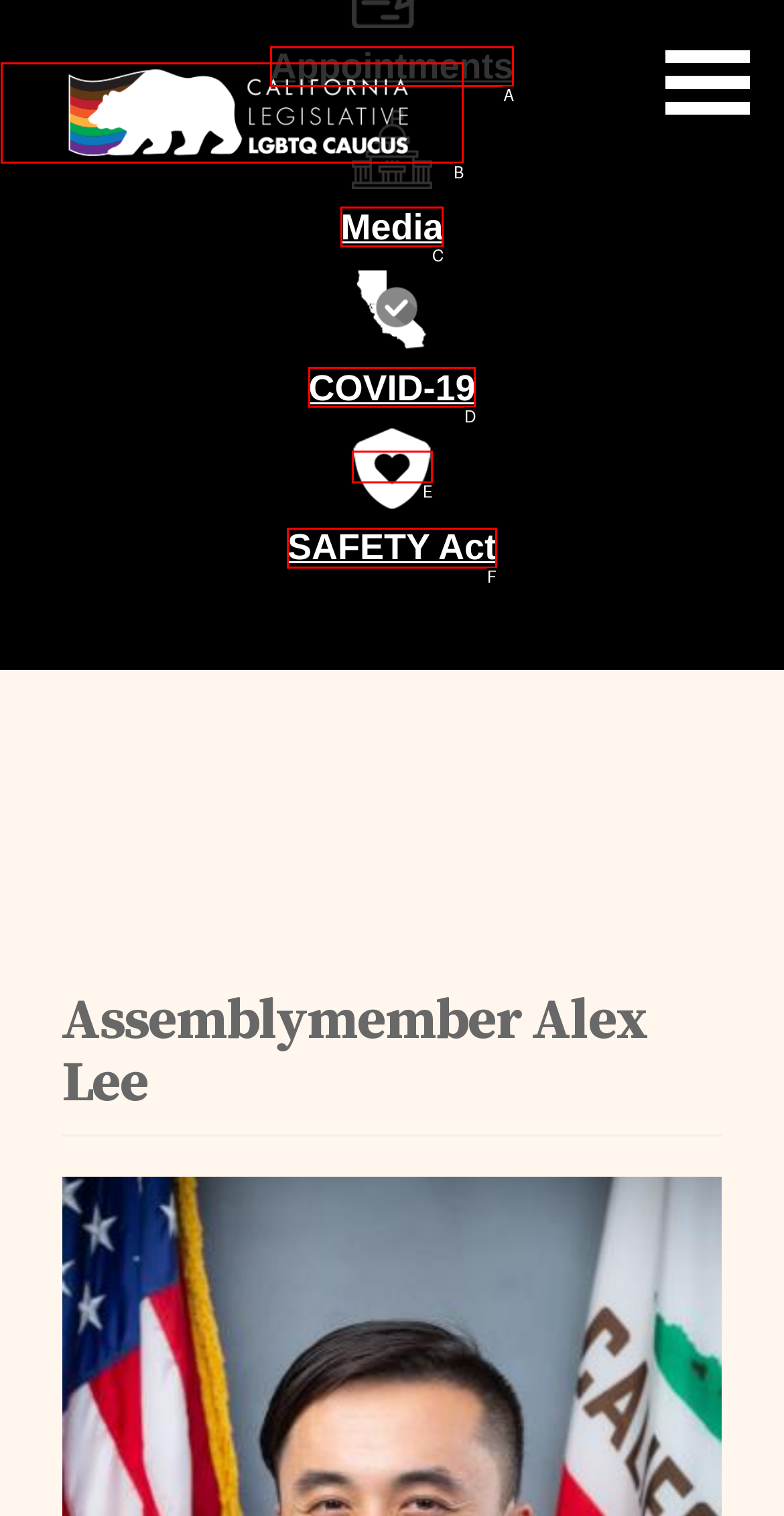Identify which HTML element matches the description: parent_node: SAFETY Act. Answer with the correct option's letter.

E